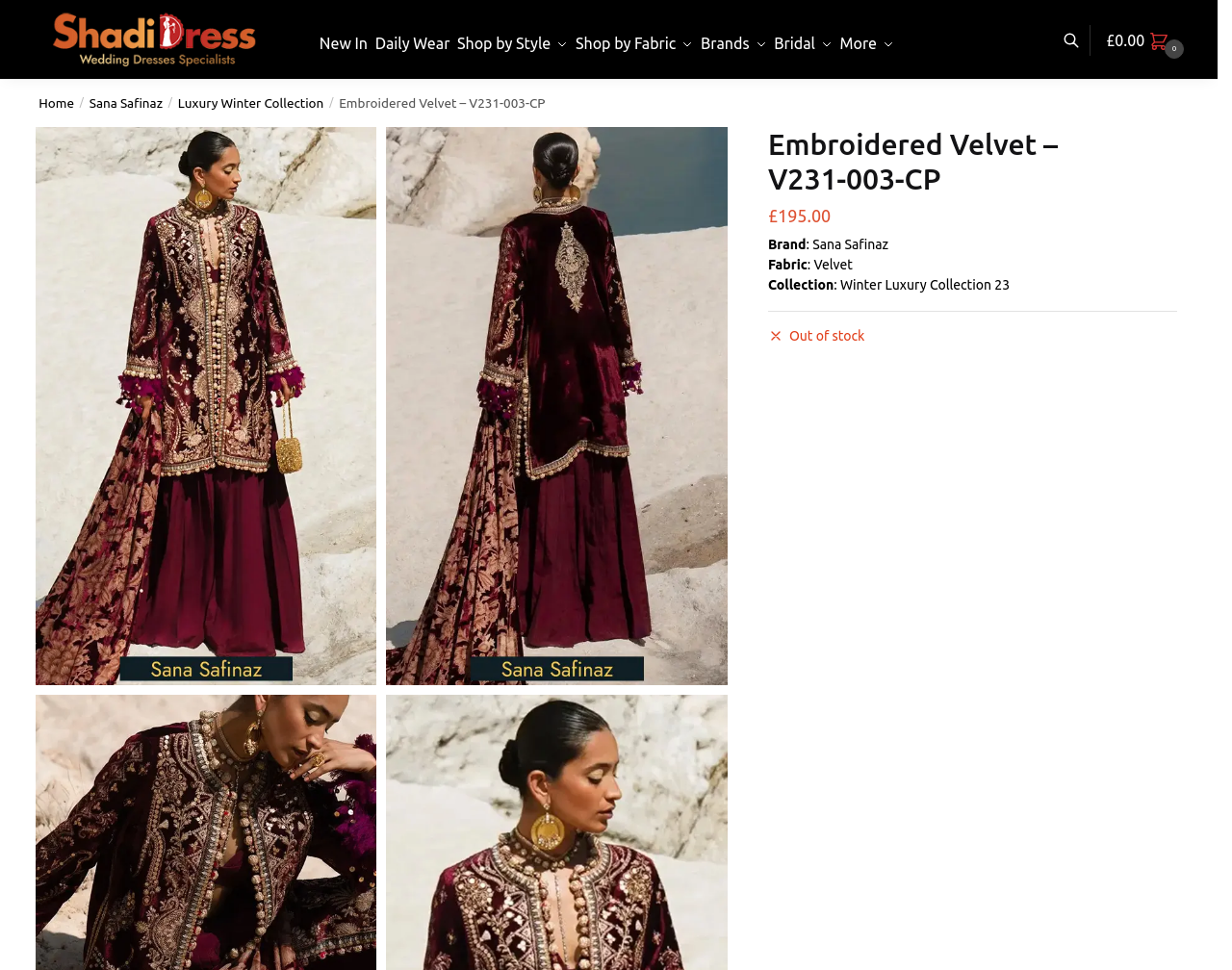Please use the details from the image to answer the following question comprehensively:
Is the Embroidered Velvet in stock?

I found that the Embroidered Velvet is out of stock by looking at the text 'Out of stock' located below the product details.